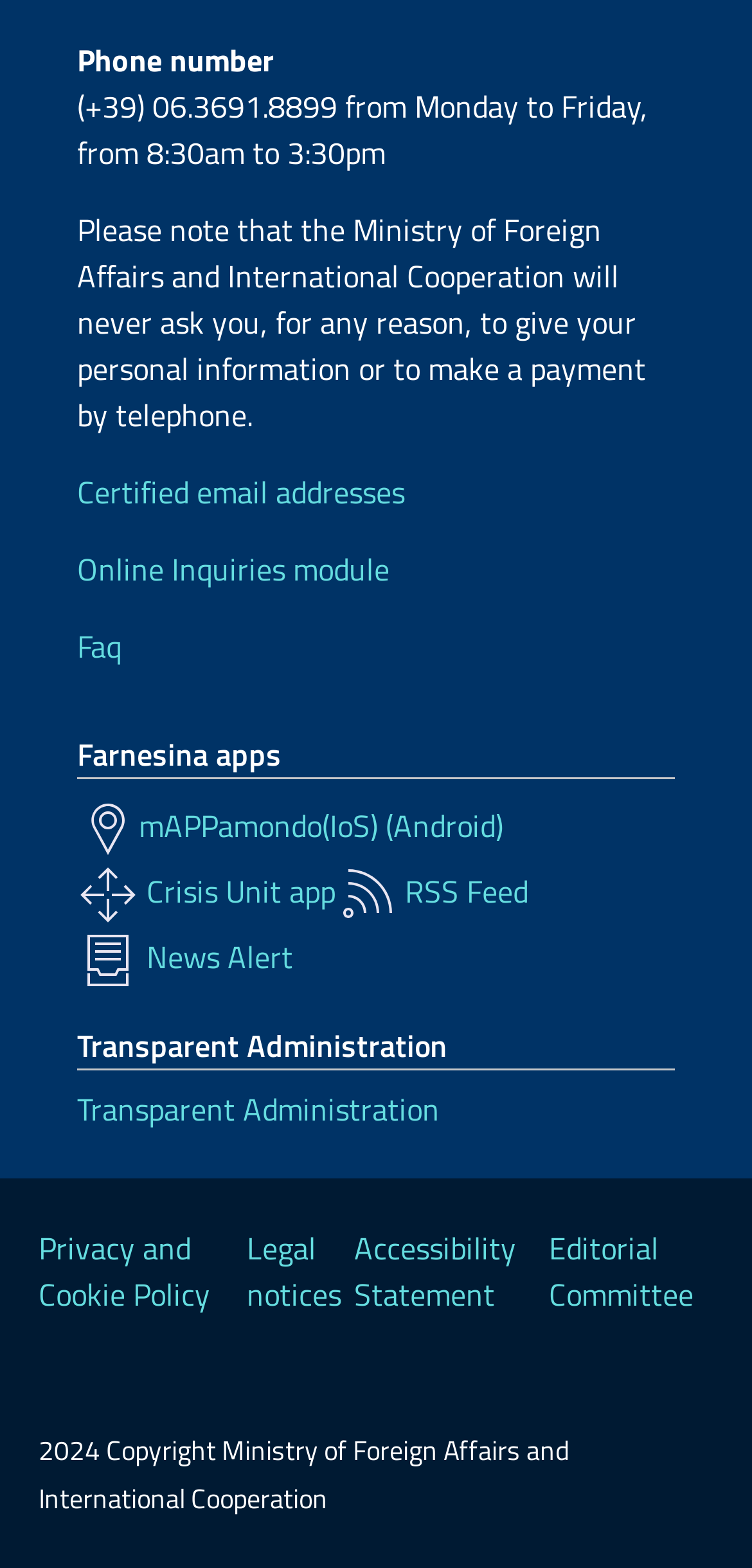Determine the bounding box coordinates of the clickable element to achieve the following action: 'Download mAPPamondo app'. Provide the coordinates as four float values between 0 and 1, formatted as [left, top, right, bottom].

[0.103, 0.512, 0.513, 0.542]